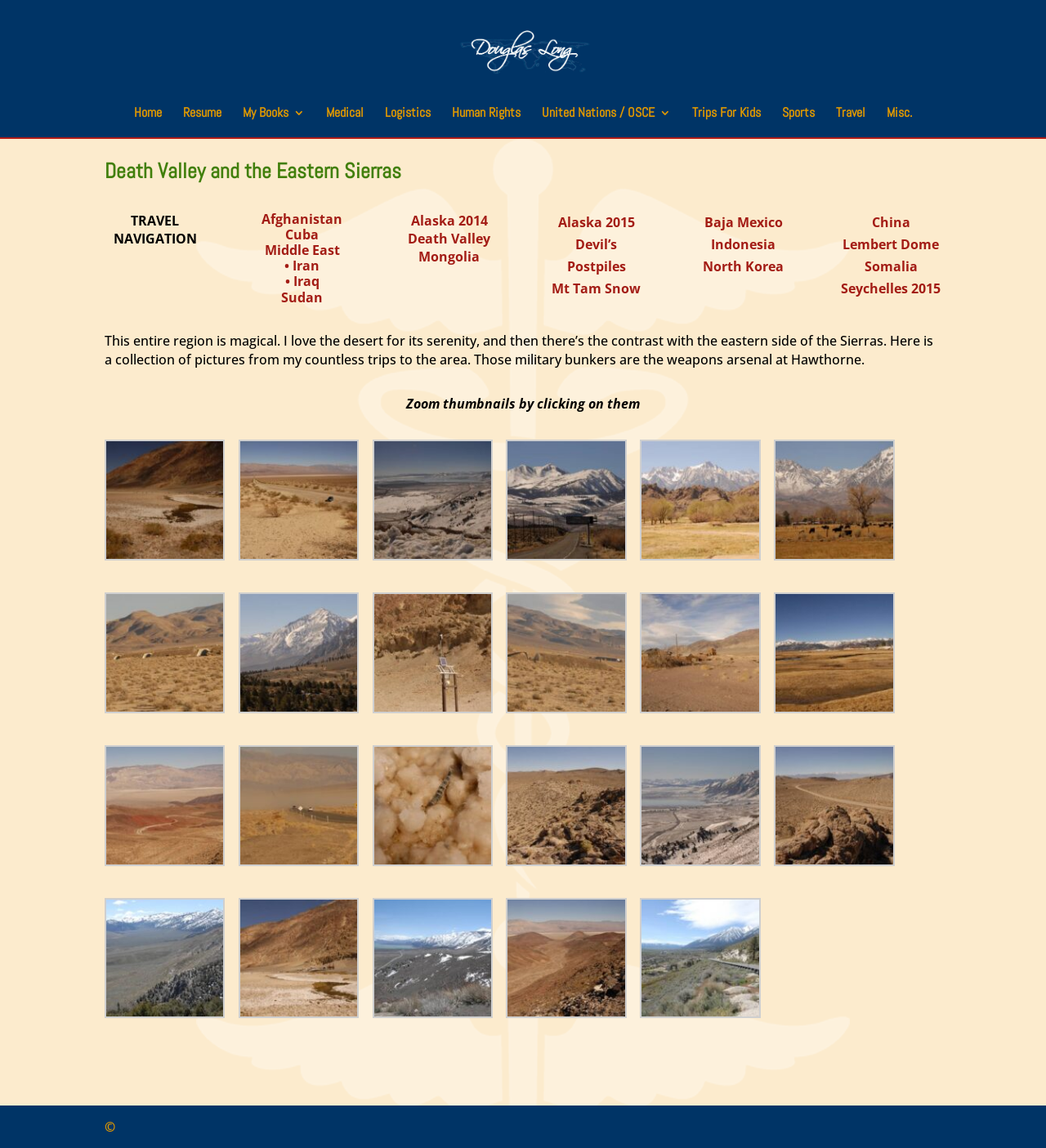Please determine the bounding box coordinates for the element that should be clicked to follow these instructions: "Click on the 'Alaska 2014' link".

[0.393, 0.184, 0.466, 0.2]